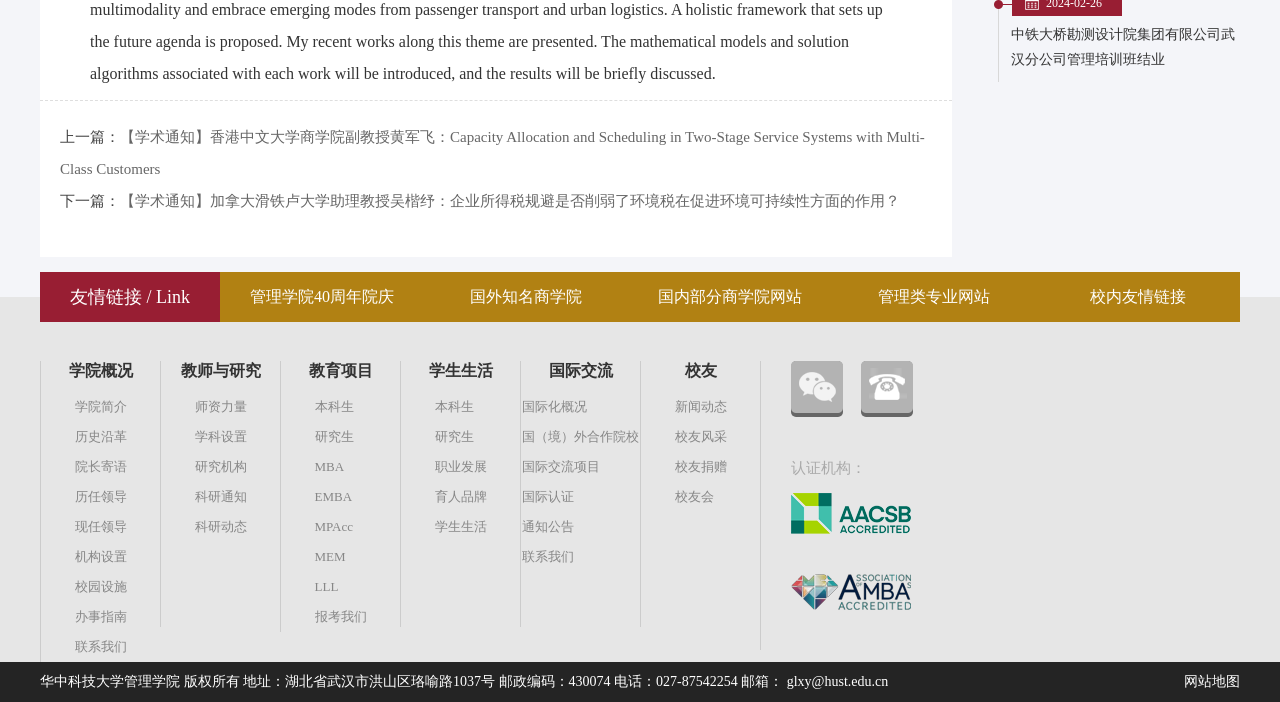Determine the bounding box coordinates of the section I need to click to execute the following instruction: "Read the Traktate in Deutsch". Provide the coordinates as four float numbers between 0 and 1, i.e., [left, top, right, bottom].

None